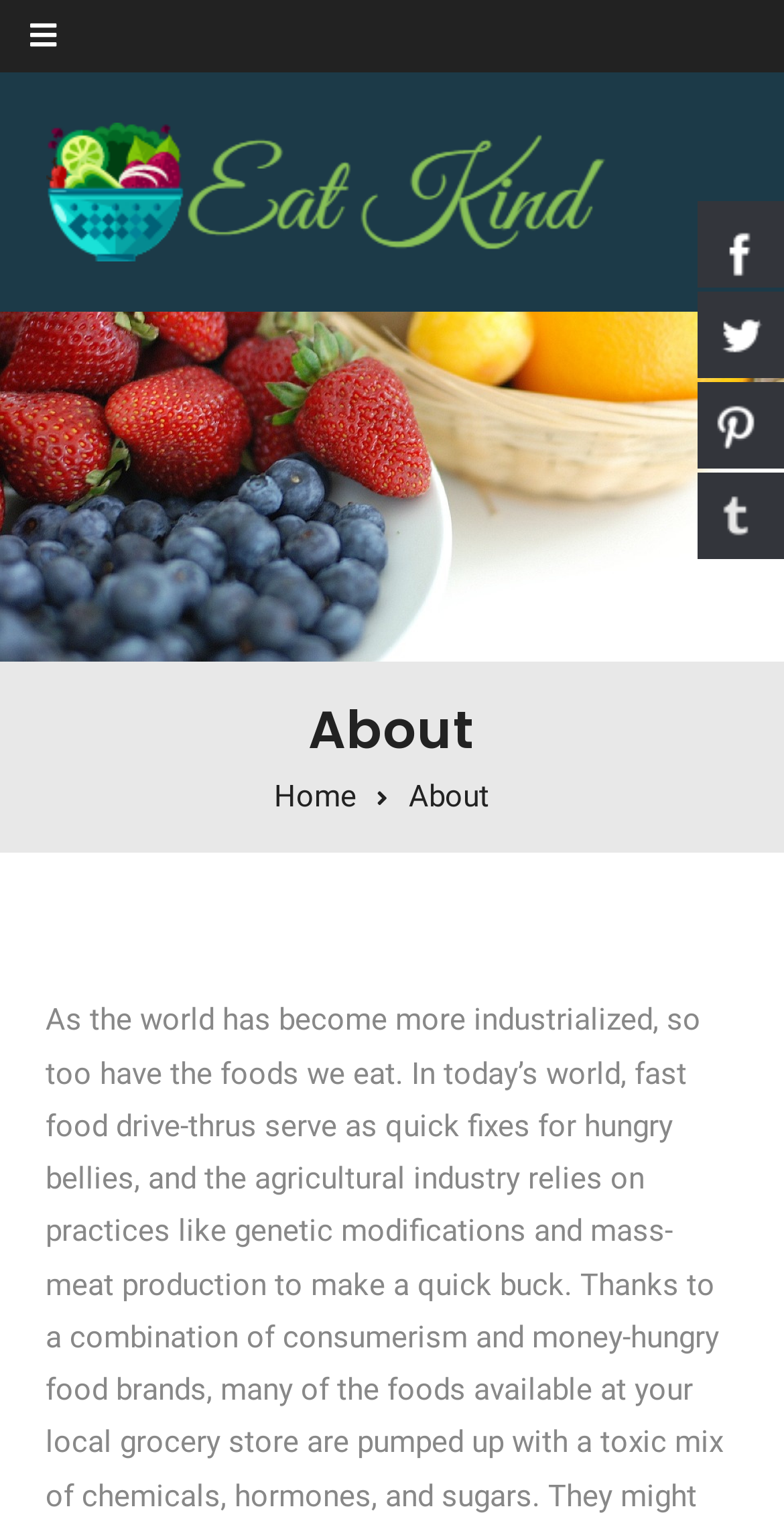Provide the bounding box for the UI element matching this description: "Home".

[0.35, 0.511, 0.455, 0.535]